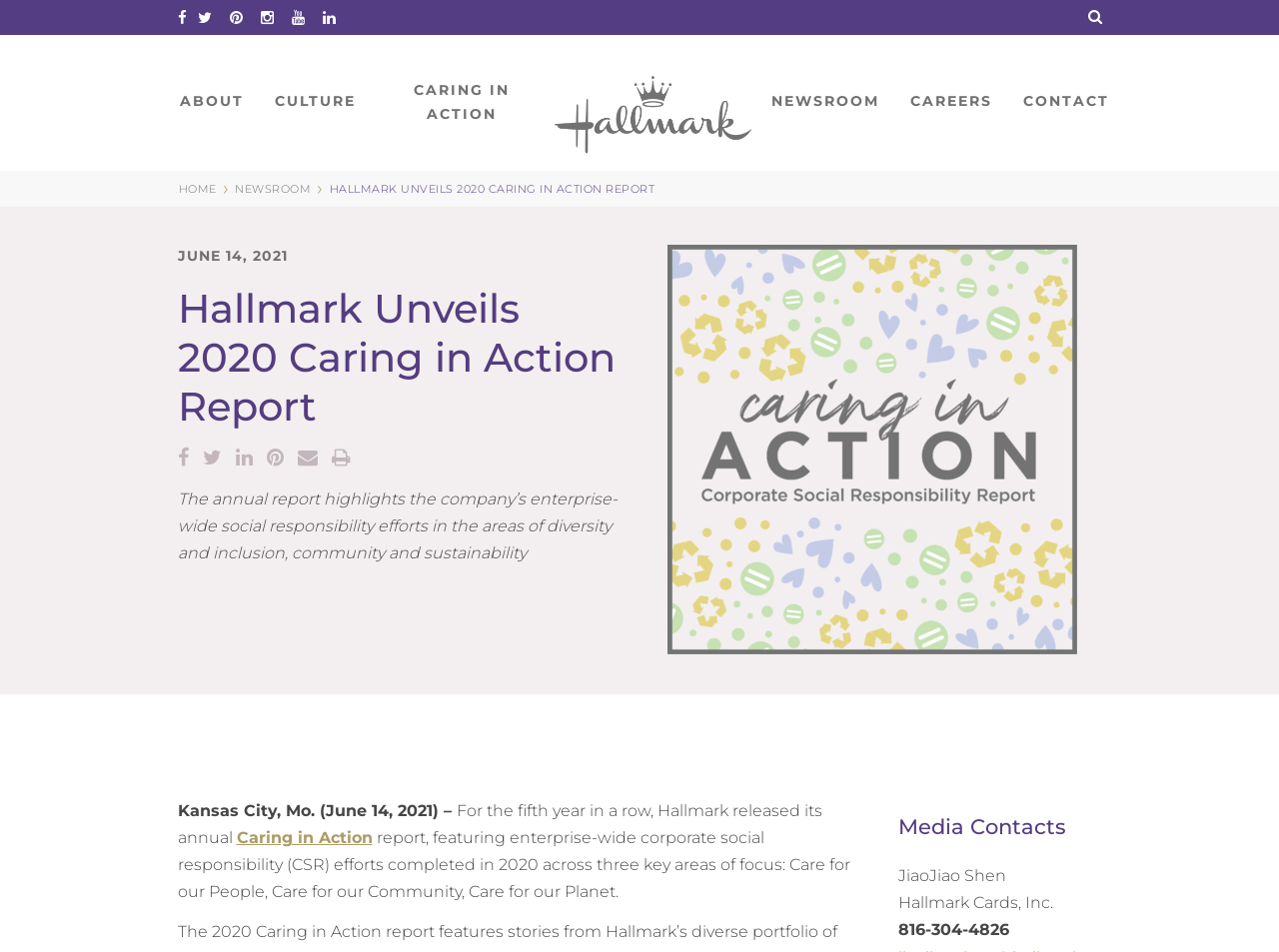Give a one-word or phrase response to the following question: What is the name of the report?

Caring in Action Report